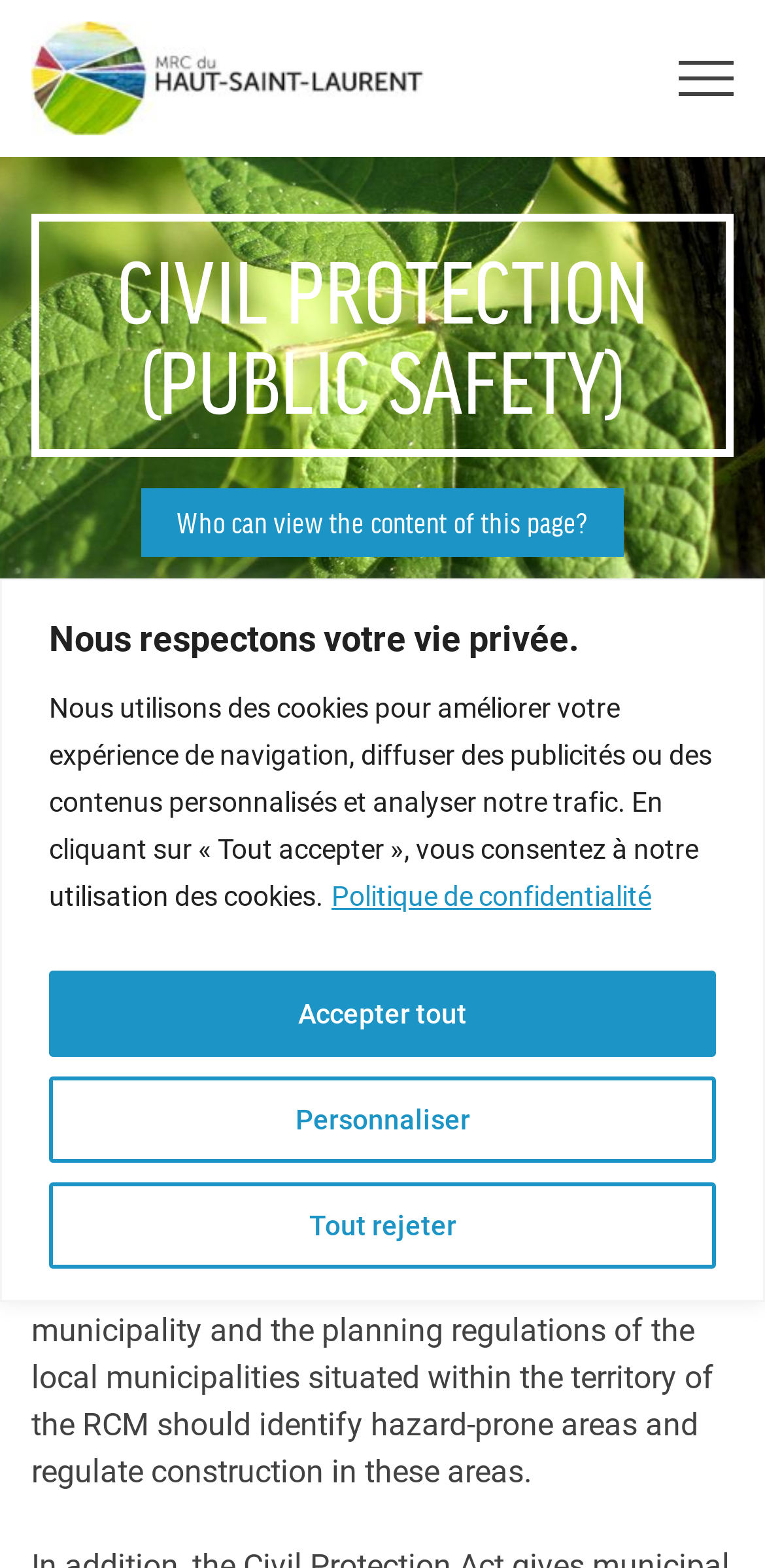What is the focus of the webpage?
Utilize the information in the image to give a detailed answer to the question.

The webpage is focused on the MRC du Haut-Saint-Laurent, as indicated by the root element 'Civil Protection (public safety) | MRC du Haut-Saint-Laurent' and the text 'Mandats Mrc Haut Saint Laurent'.